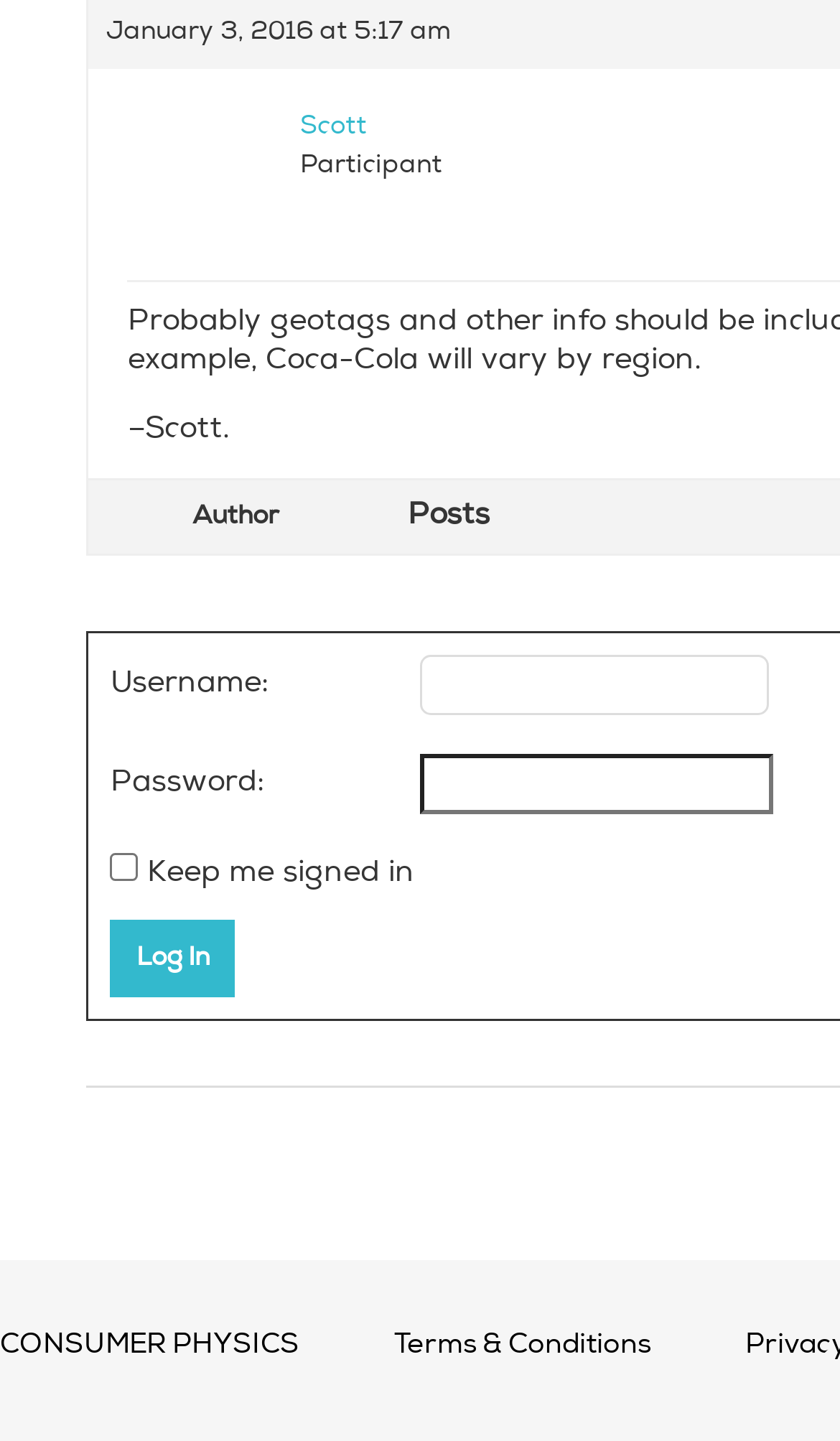Using the description: "Scott", determine the UI element's bounding box coordinates. Ensure the coordinates are in the format of four float numbers between 0 and 1, i.e., [left, top, right, bottom].

[0.357, 0.08, 0.468, 0.098]